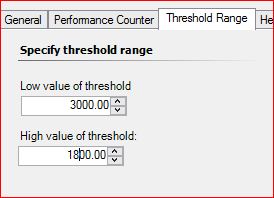What is the purpose of the 'Threshold Range' panel?
Using the details from the image, give an elaborate explanation to answer the question.

The purpose of the 'Threshold Range' panel is to set operational limits within a monitoring system, likely for performance metrics, as it allows users to specify a range for monitoring values by entering numeric thresholds.